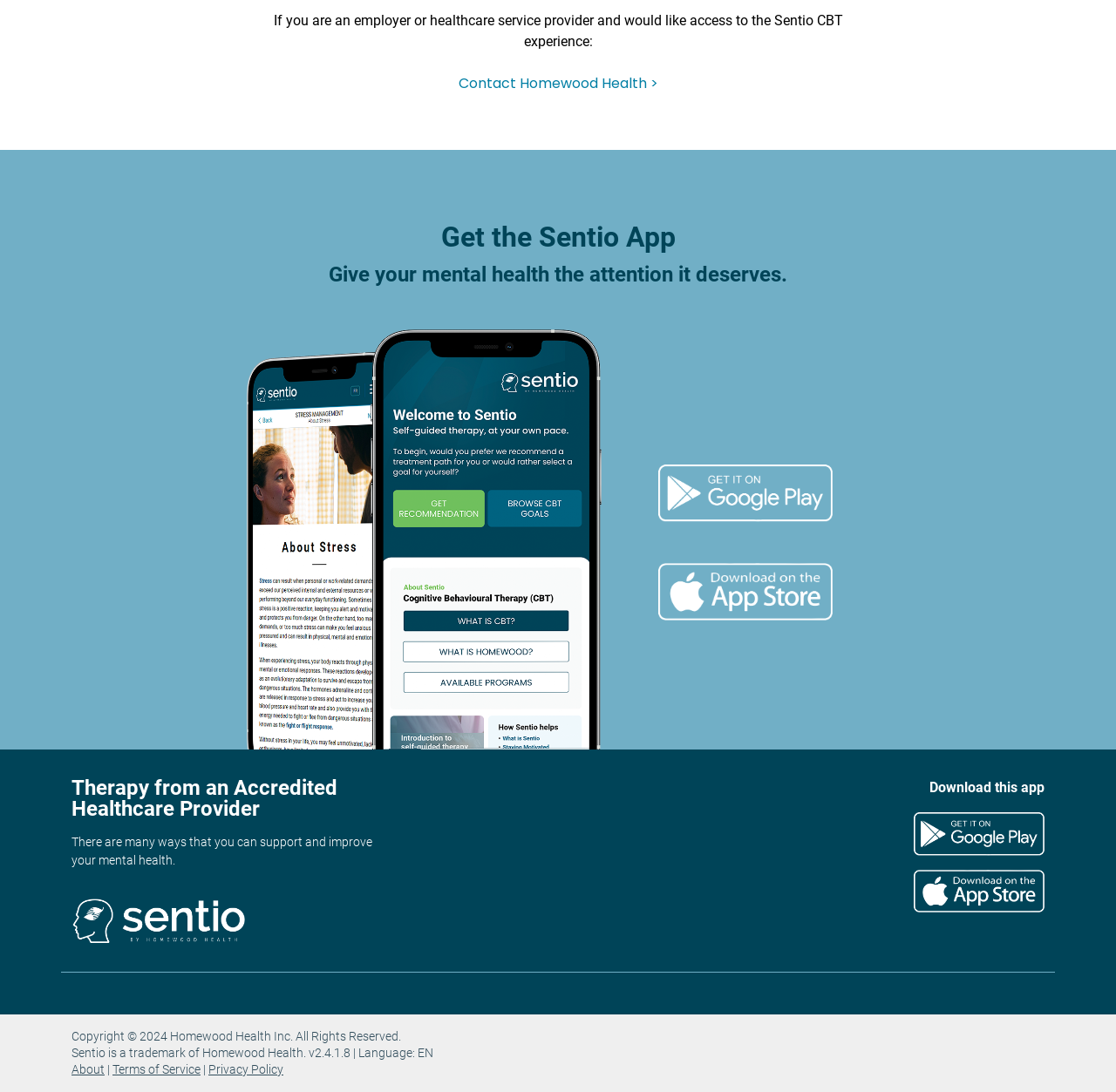Find the bounding box coordinates for the area that should be clicked to accomplish the instruction: "Contact Homewood Health".

[0.411, 0.067, 0.589, 0.085]